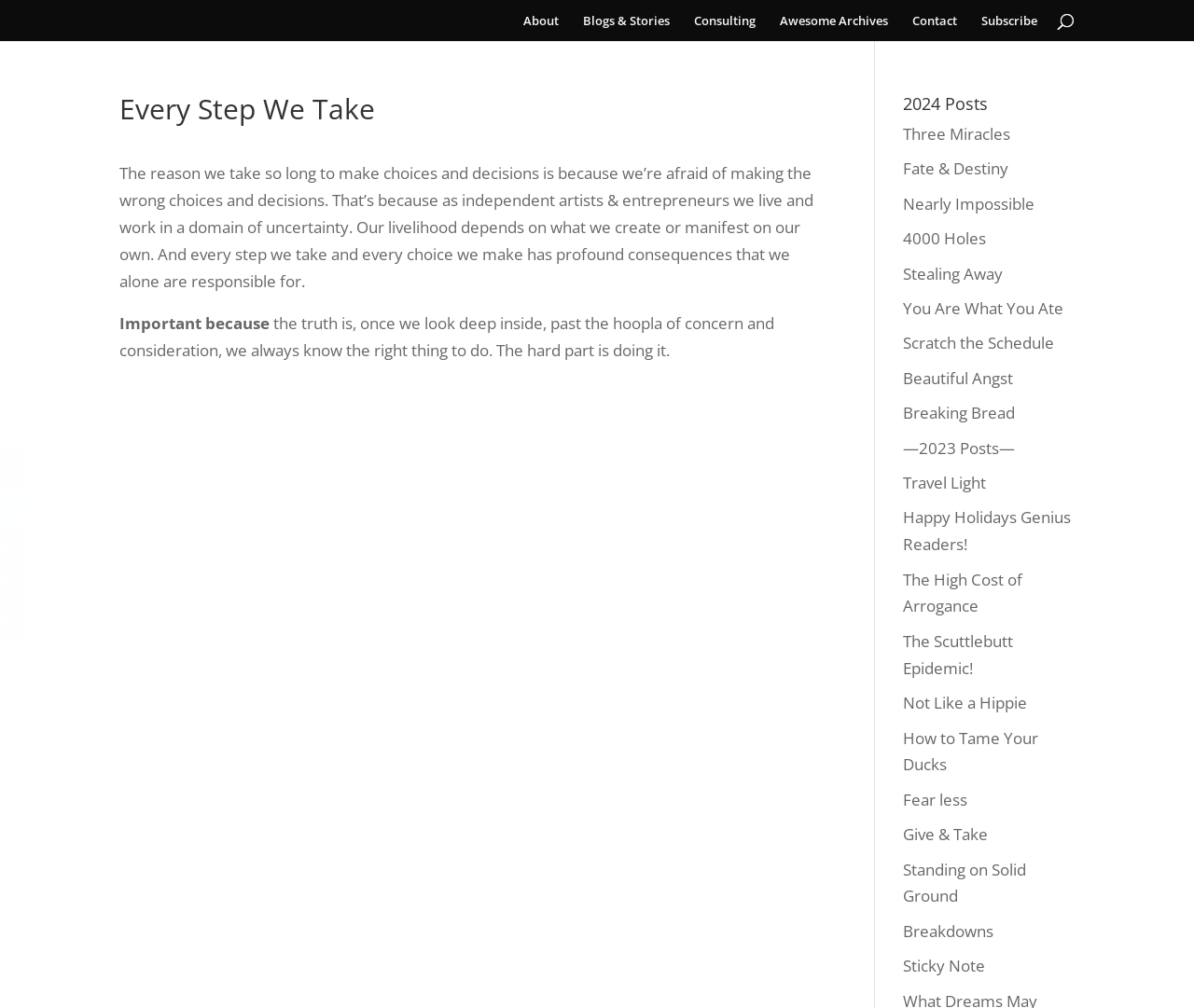Using the webpage screenshot, locate the HTML element that fits the following description and provide its bounding box: "About".

[0.438, 0.014, 0.468, 0.041]